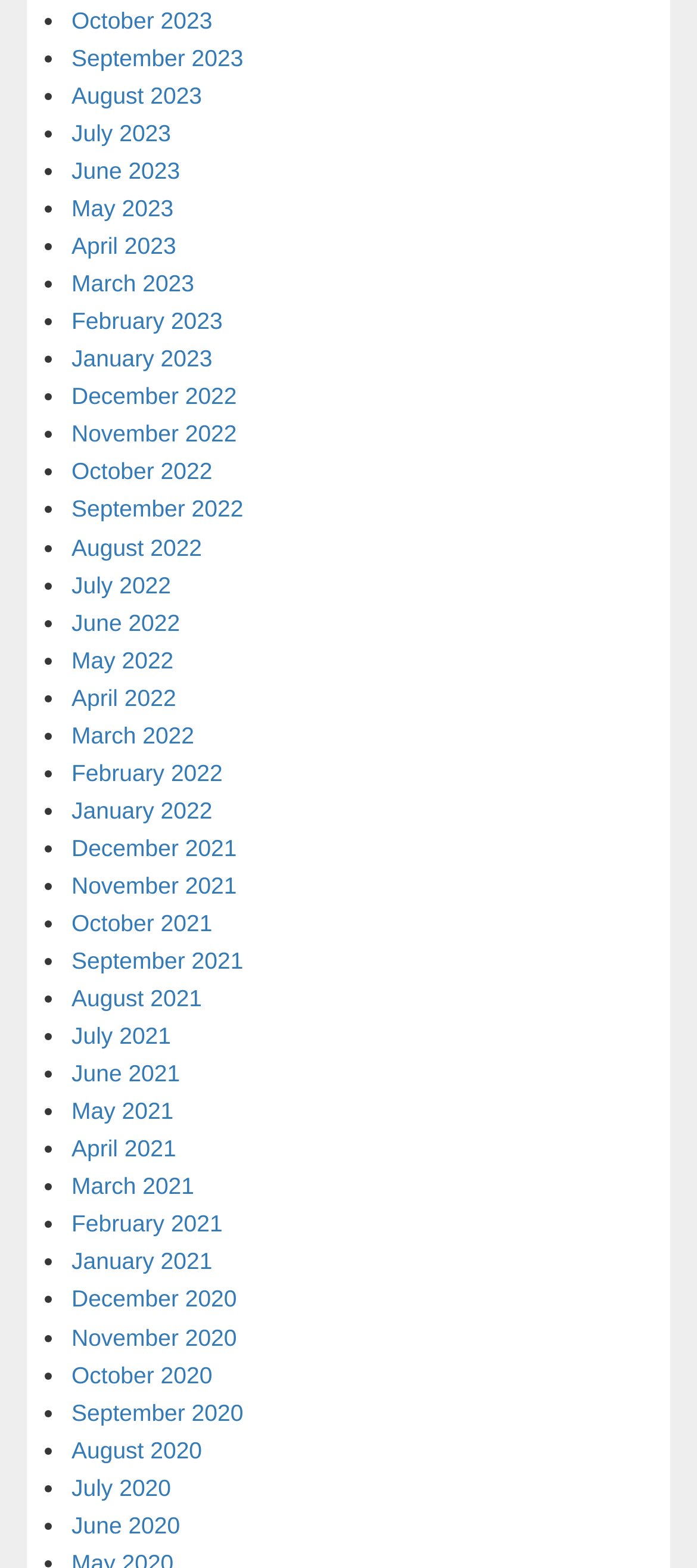Kindly provide the bounding box coordinates of the section you need to click on to fulfill the given instruction: "View January 2022".

[0.103, 0.508, 0.305, 0.525]